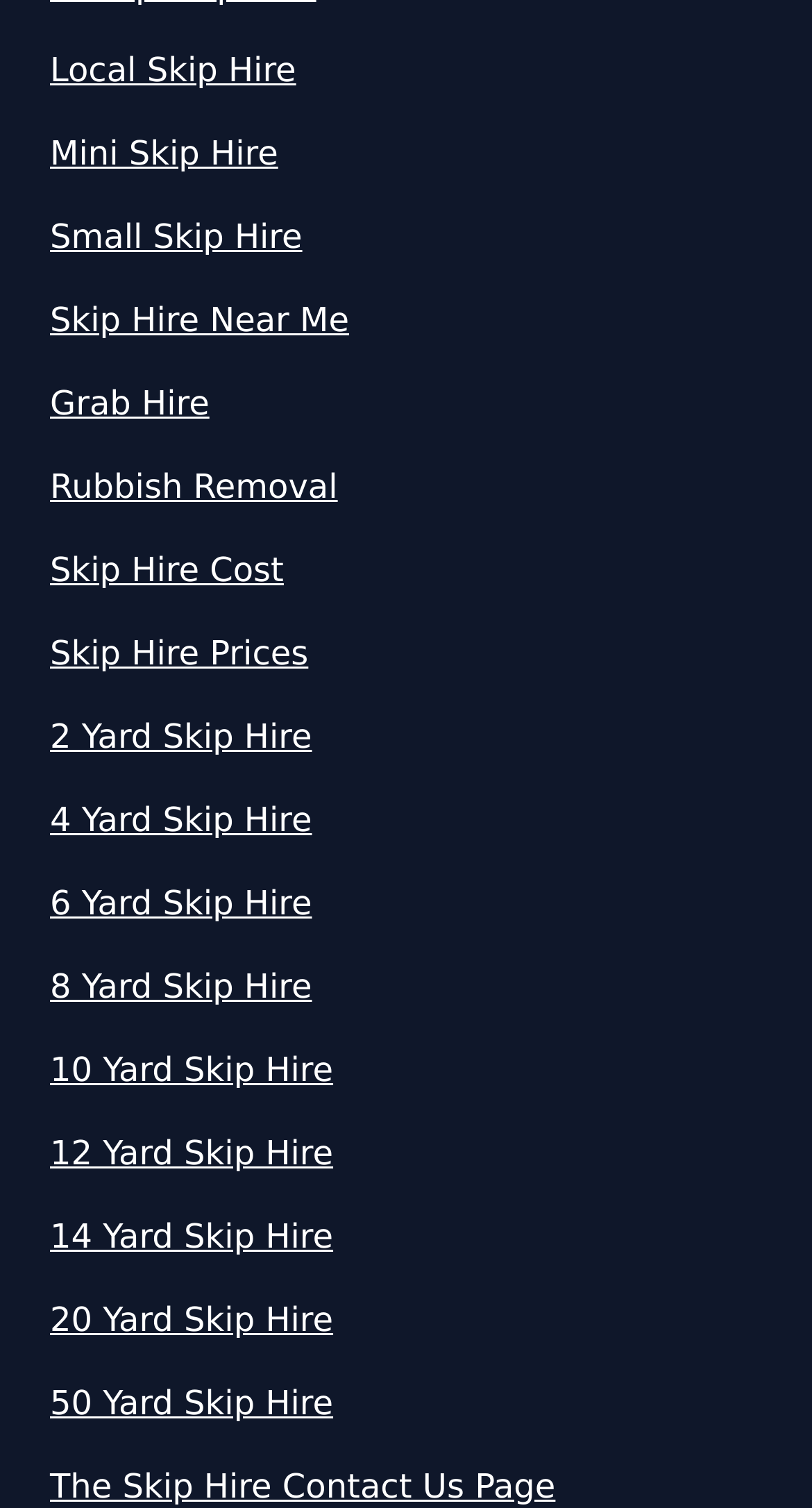Determine the bounding box coordinates of the clickable element to achieve the following action: 'View 'Skip Hire Cost''. Provide the coordinates as four float values between 0 and 1, formatted as [left, top, right, bottom].

[0.062, 0.362, 0.938, 0.395]